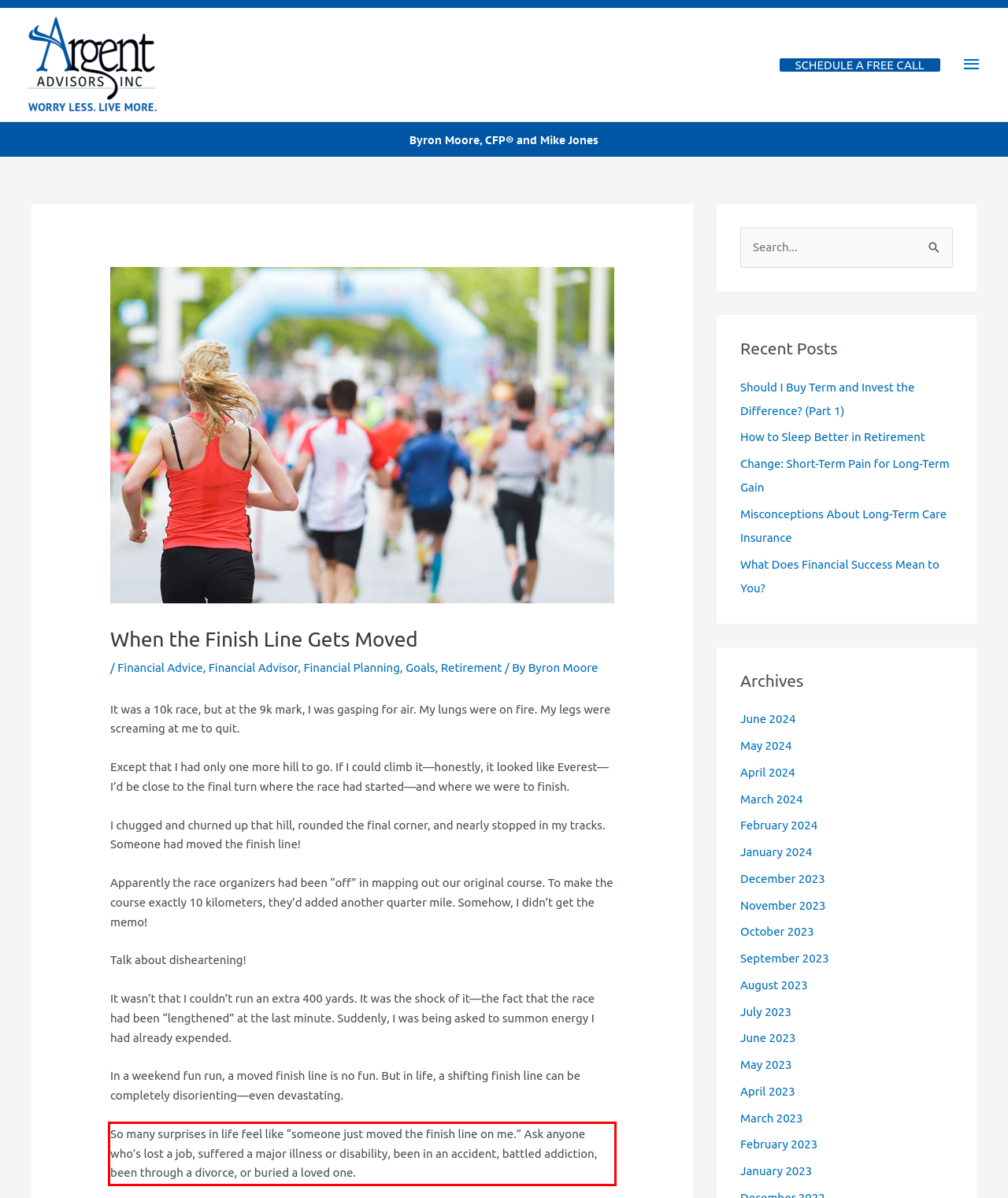You have a webpage screenshot with a red rectangle surrounding a UI element. Extract the text content from within this red bounding box.

So many surprises in life feel like “someone just moved the finish line on me.” Ask anyone who’s lost a job, suffered a major illness or disability, been in an accident, battled addiction, been through a divorce, or buried a loved one.